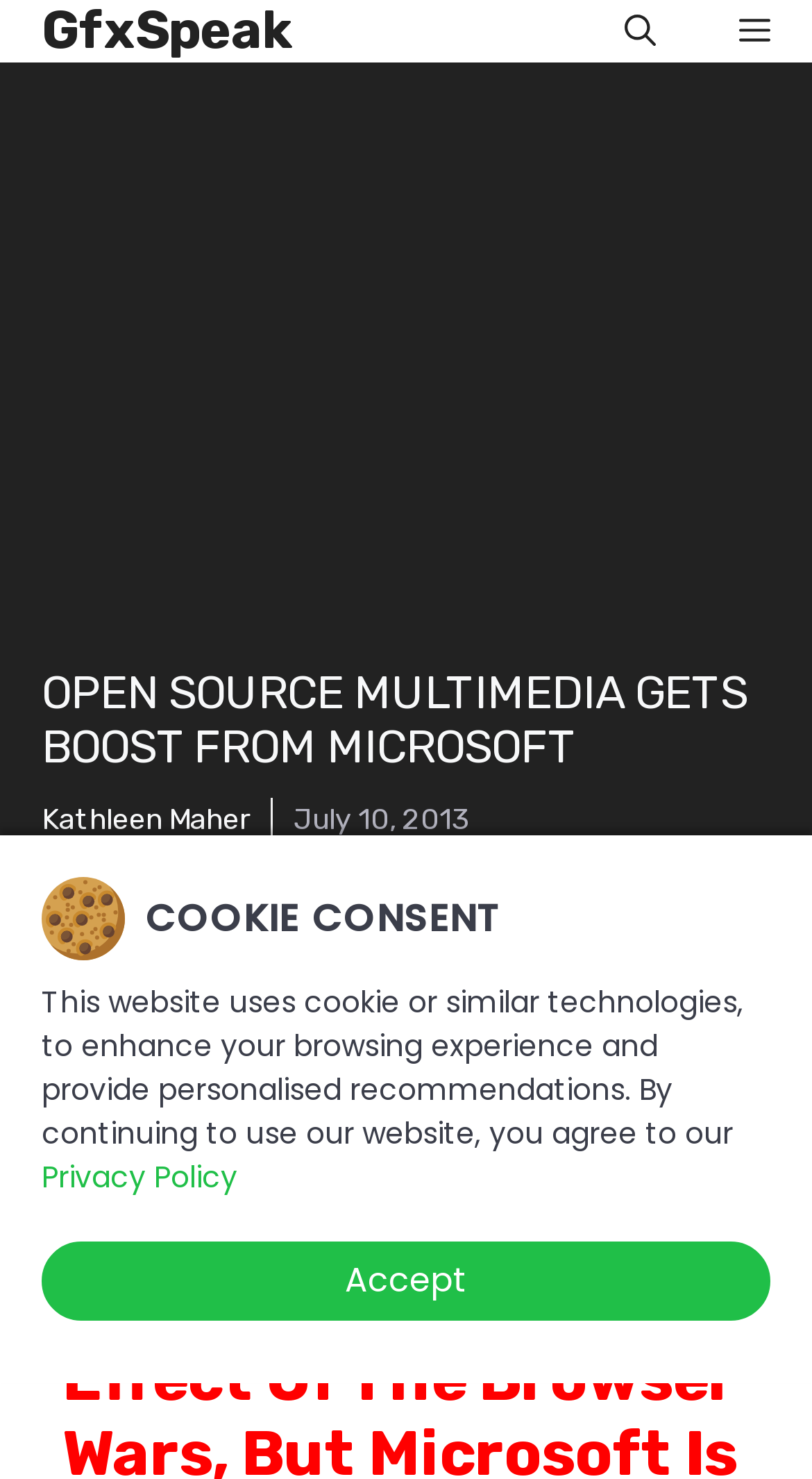Carefully examine the image and provide an in-depth answer to the question: How many social media links are there?

I counted the number of link elements with images of social media icons, which are facebook, whatsapp, twitter, linkedin, and email.